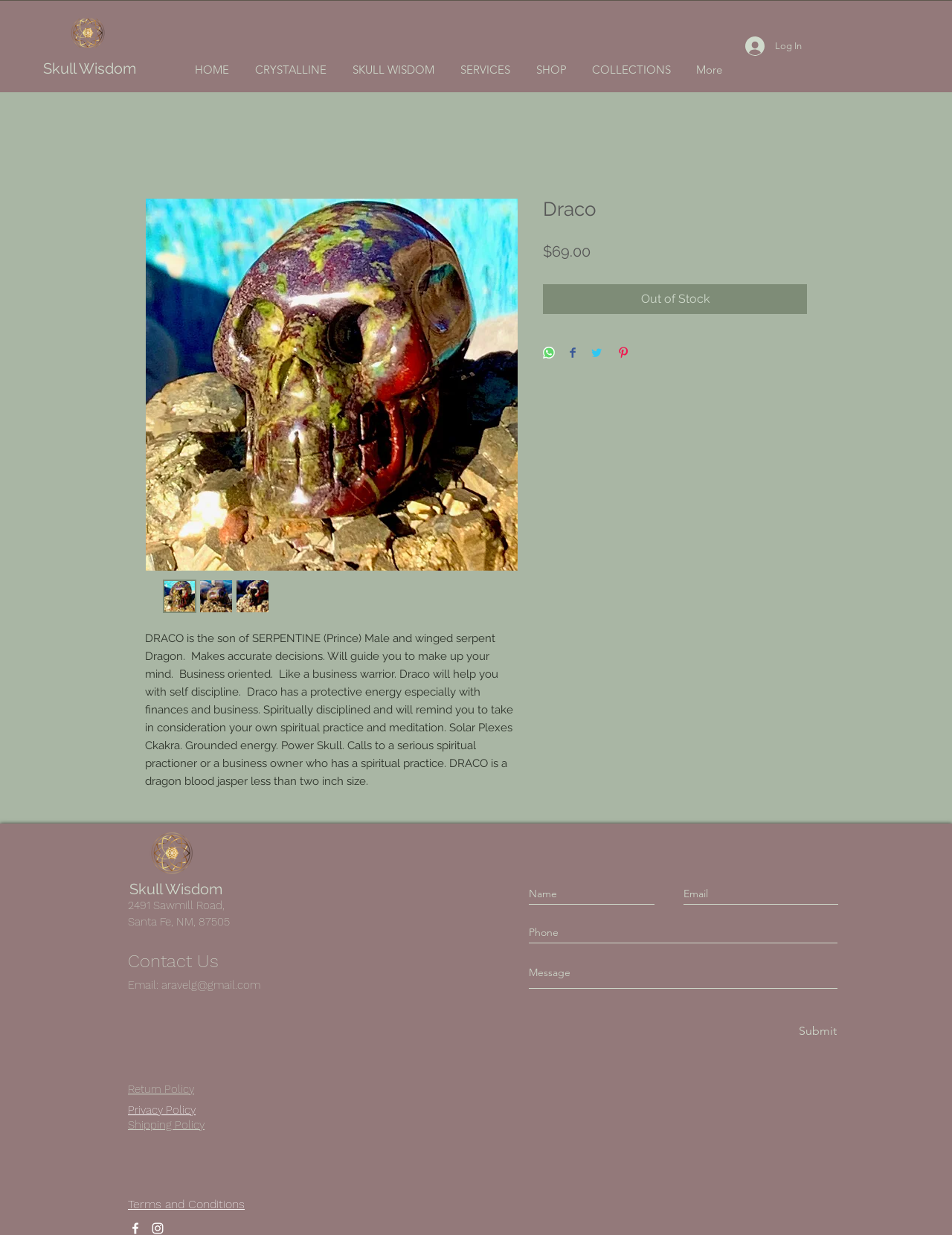Select the bounding box coordinates of the element I need to click to carry out the following instruction: "Click on the 'HOME' link".

[0.191, 0.043, 0.254, 0.07]